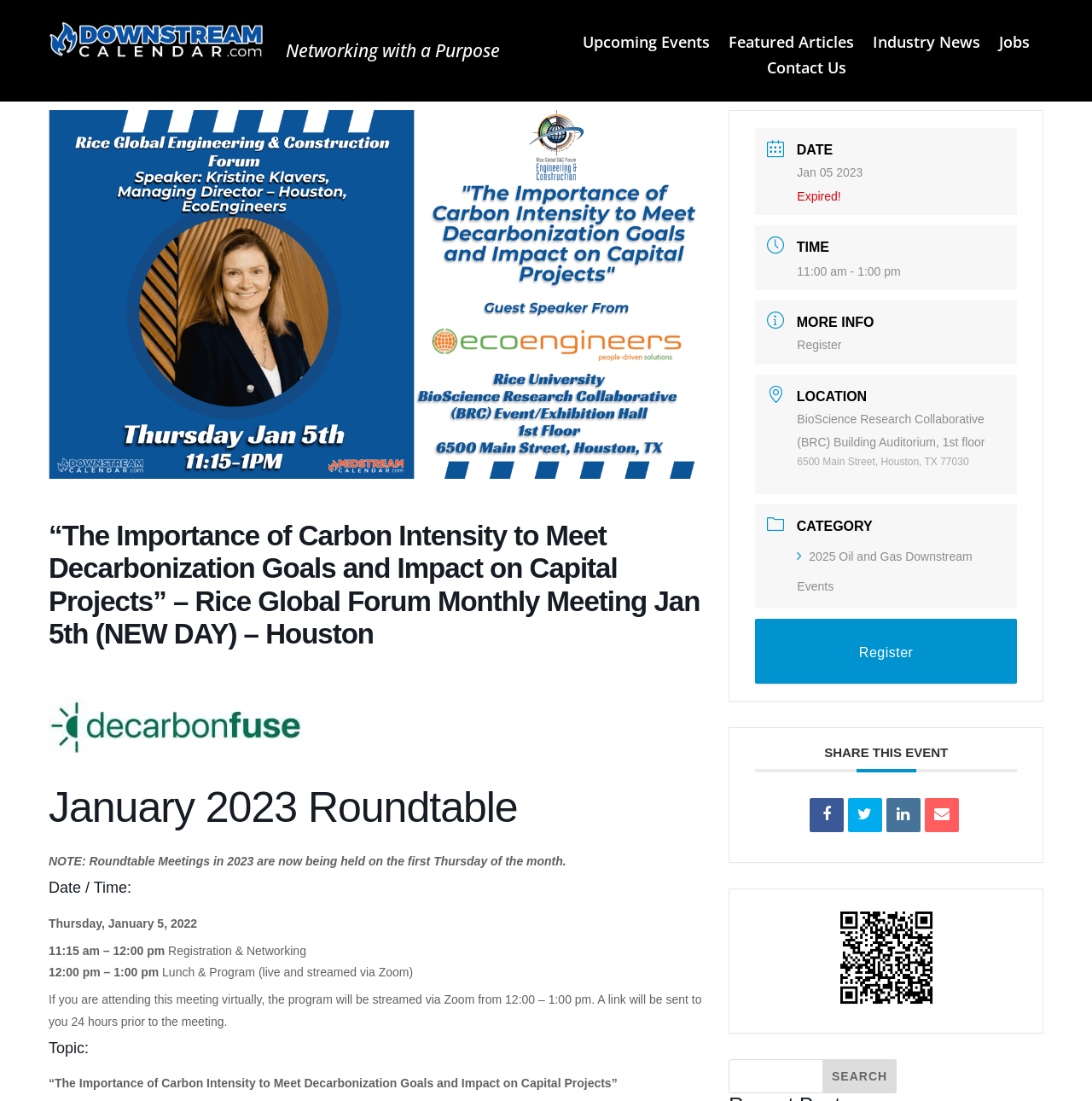Where is the meeting located?
Offer a detailed and full explanation in response to the question.

The location of the meeting can be found in the 'LOCATION' section. It is specified as 'BioScience Research Collaborative (BRC) Building Auditorium, 1st floor' with an address of '6500 Main Street, Houston, TX 77030'.